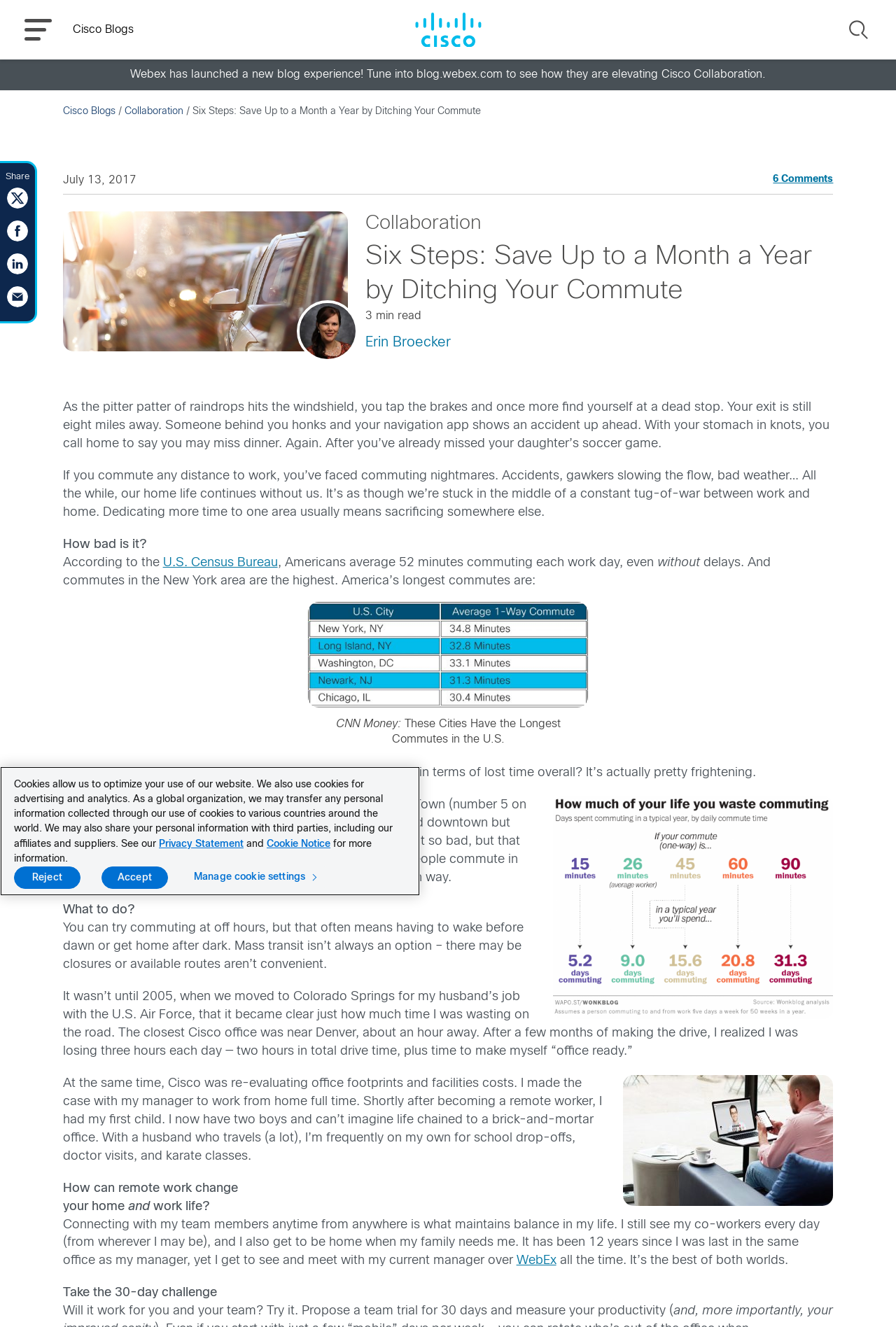Please indicate the bounding box coordinates of the element's region to be clicked to achieve the instruction: "Read the blog post about Six Steps to Save Up to a Month a Year by Ditching Your Commute". Provide the coordinates as four float numbers between 0 and 1, i.e., [left, top, right, bottom].

[0.215, 0.081, 0.536, 0.088]